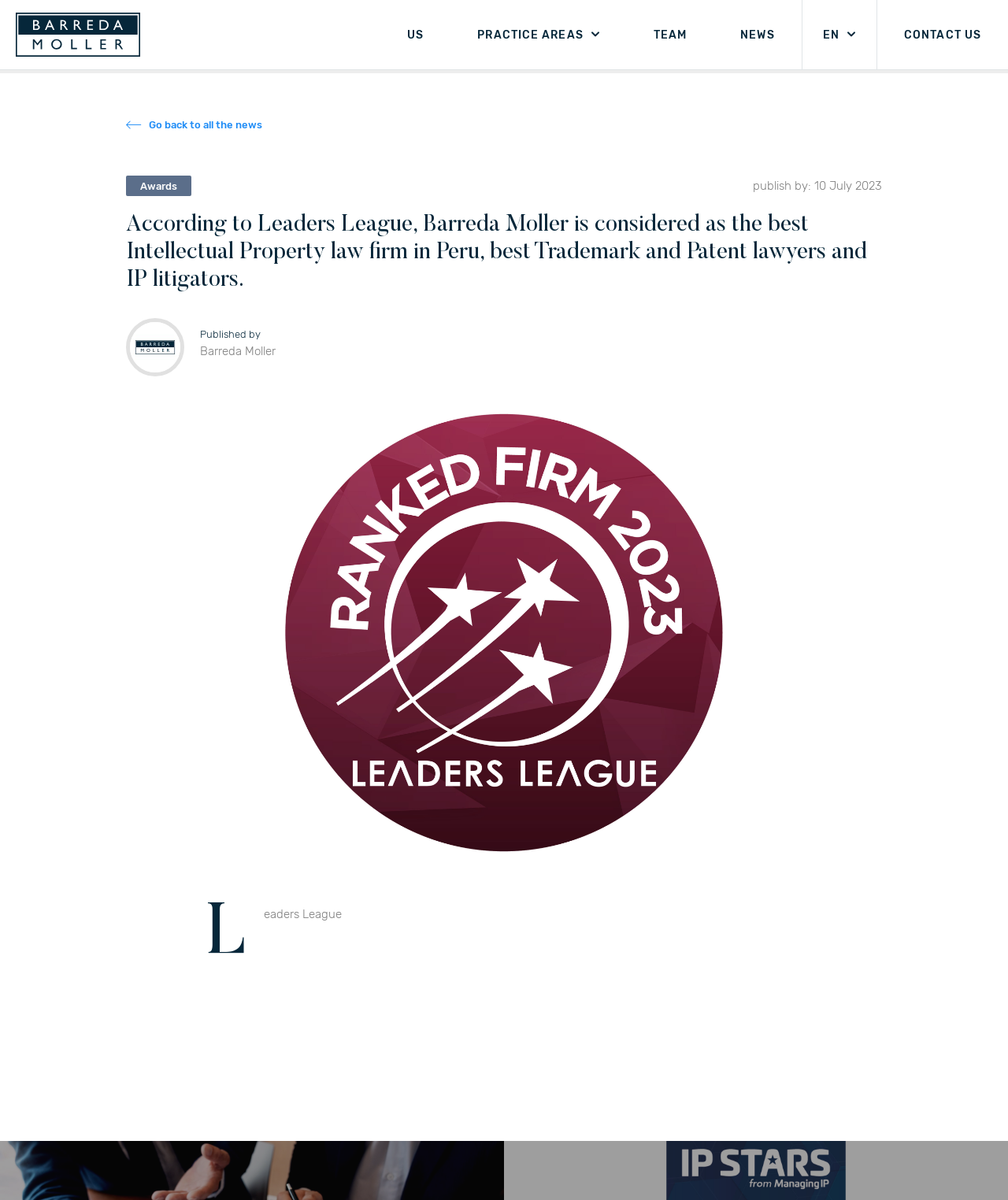Respond to the following query with just one word or a short phrase: 
What is the language of the webpage?

English